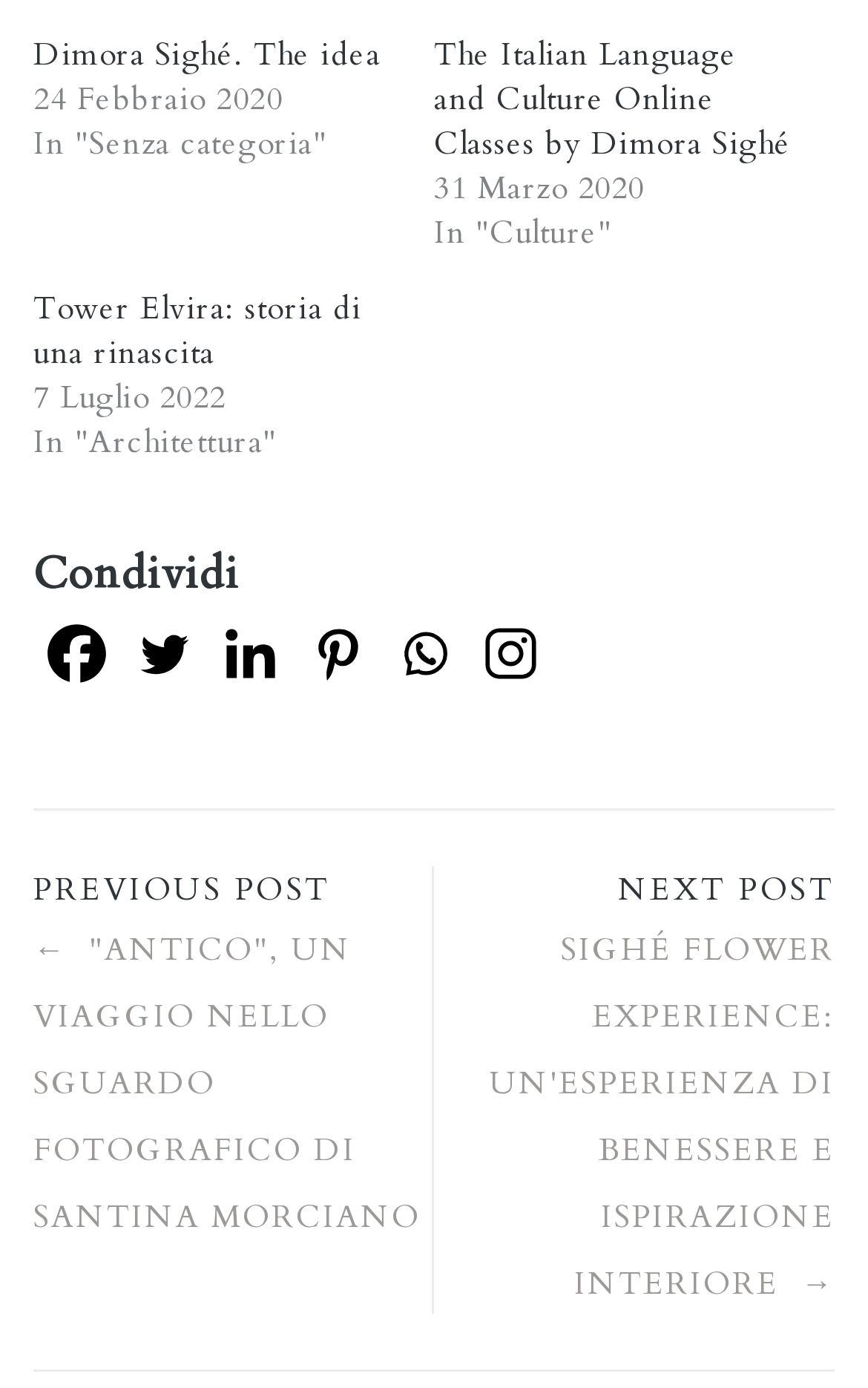Give a one-word or short-phrase answer to the following question: 
How many posts are displayed on this page?

3